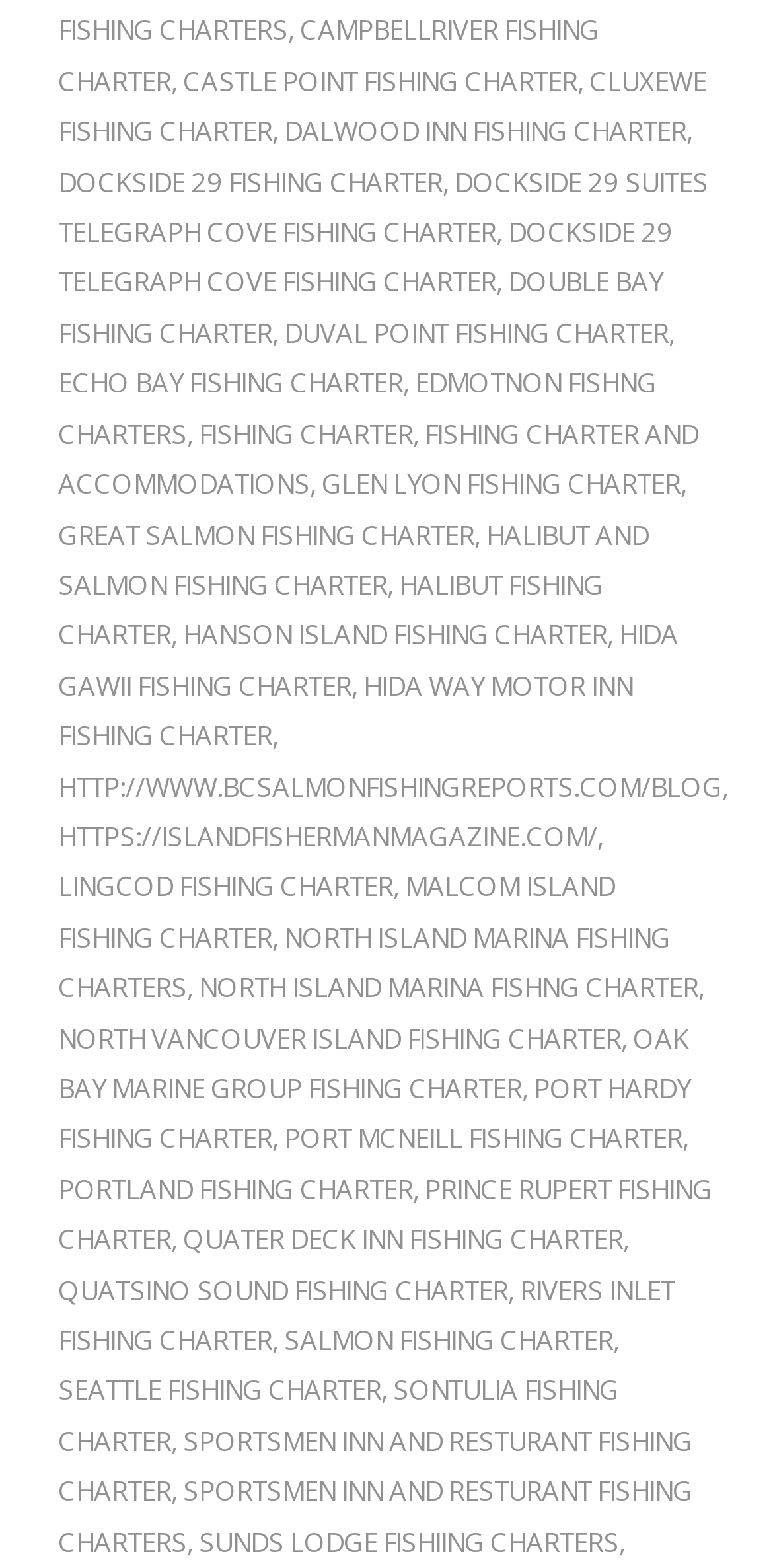Please determine the bounding box coordinates of the element to click in order to execute the following instruction: "Check out HTTP://WWW.BCSALMONFISHINGREPORTS.COM/BLOG". The coordinates should be four float numbers between 0 and 1, specified as [left, top, right, bottom].

[0.075, 0.49, 0.934, 0.513]